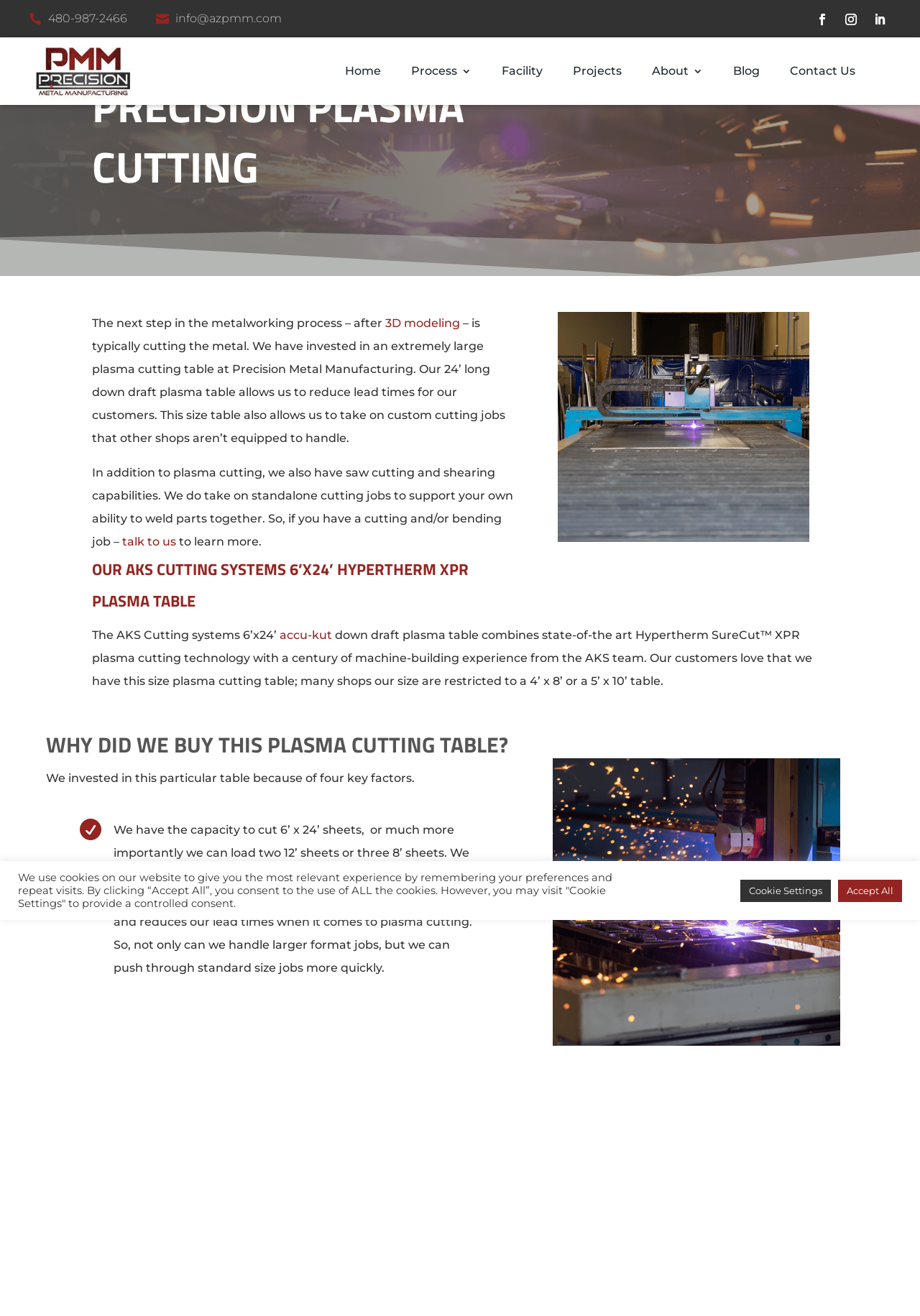What is the technology used in the plasma cutting table? Using the information from the screenshot, answer with a single word or phrase.

Hypertherm XPR